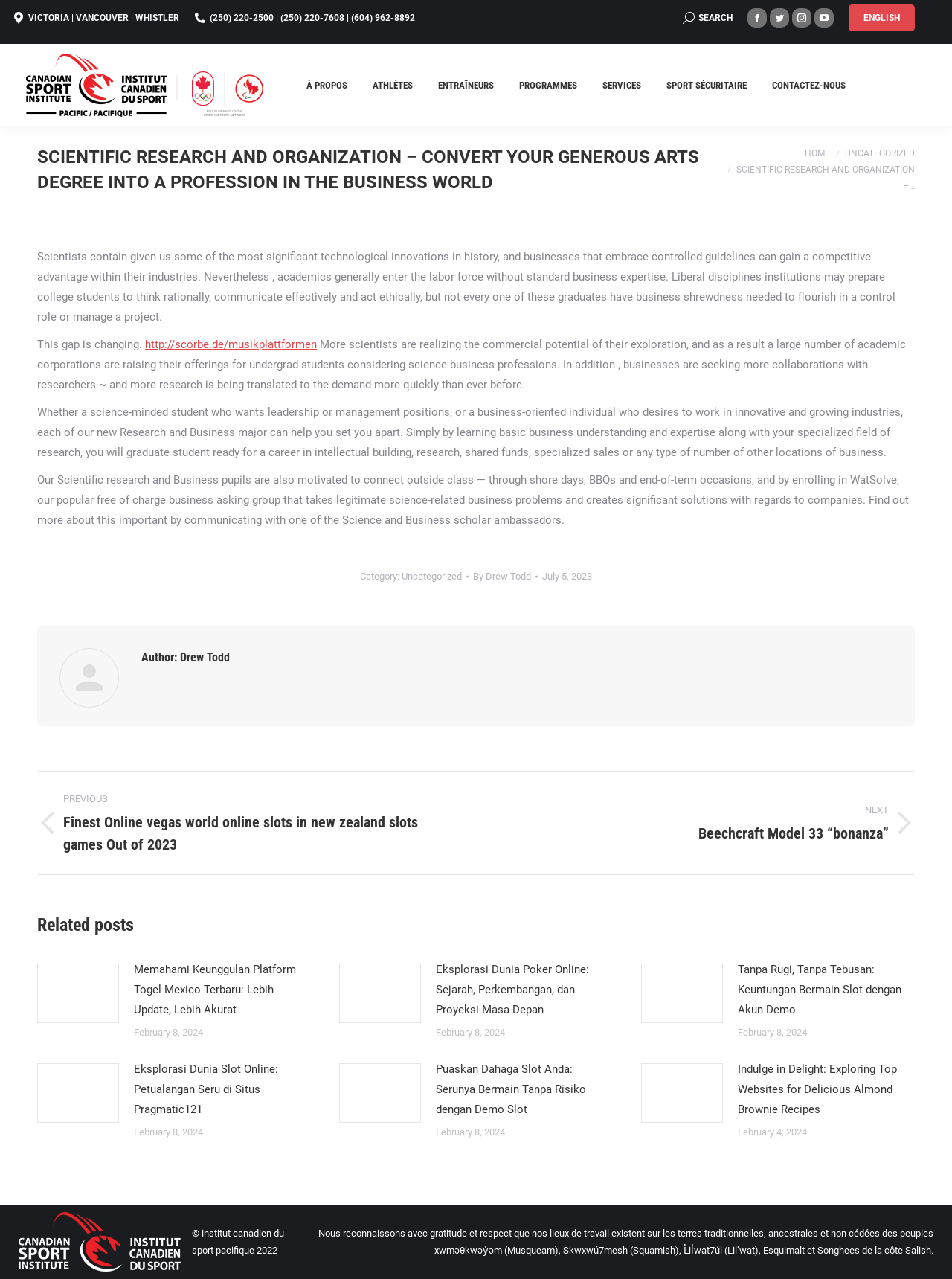Determine the bounding box coordinates of the clickable region to execute the instruction: "Contact us". The coordinates should be four float numbers between 0 and 1, denoted as [left, top, right, bottom].

[0.802, 0.057, 0.898, 0.076]